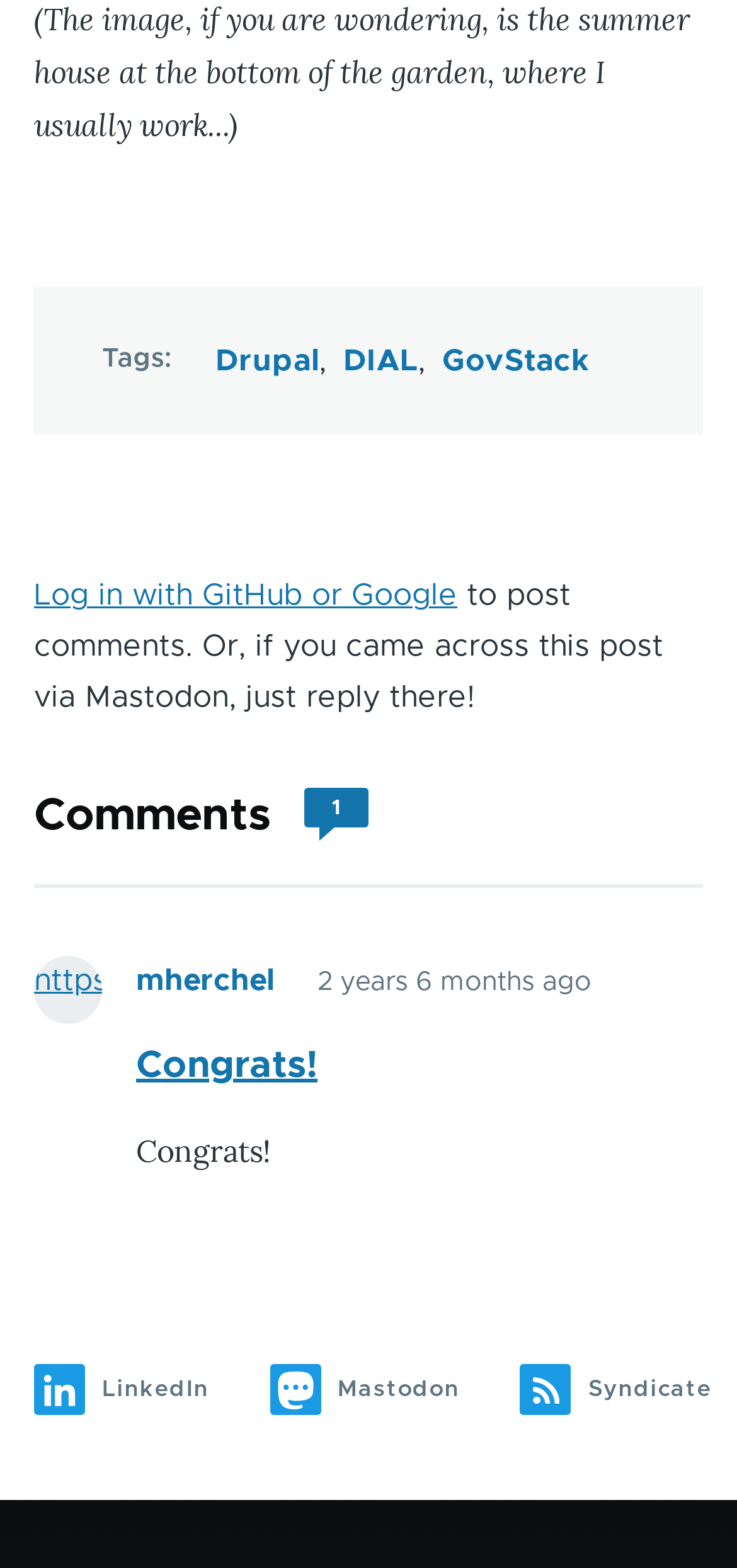Find the UI element described as: "https://github.com/mherchel" and predict its bounding box coordinates. Ensure the coordinates are four float numbers between 0 and 1, [left, top, right, bottom].

[0.046, 0.61, 0.138, 0.654]